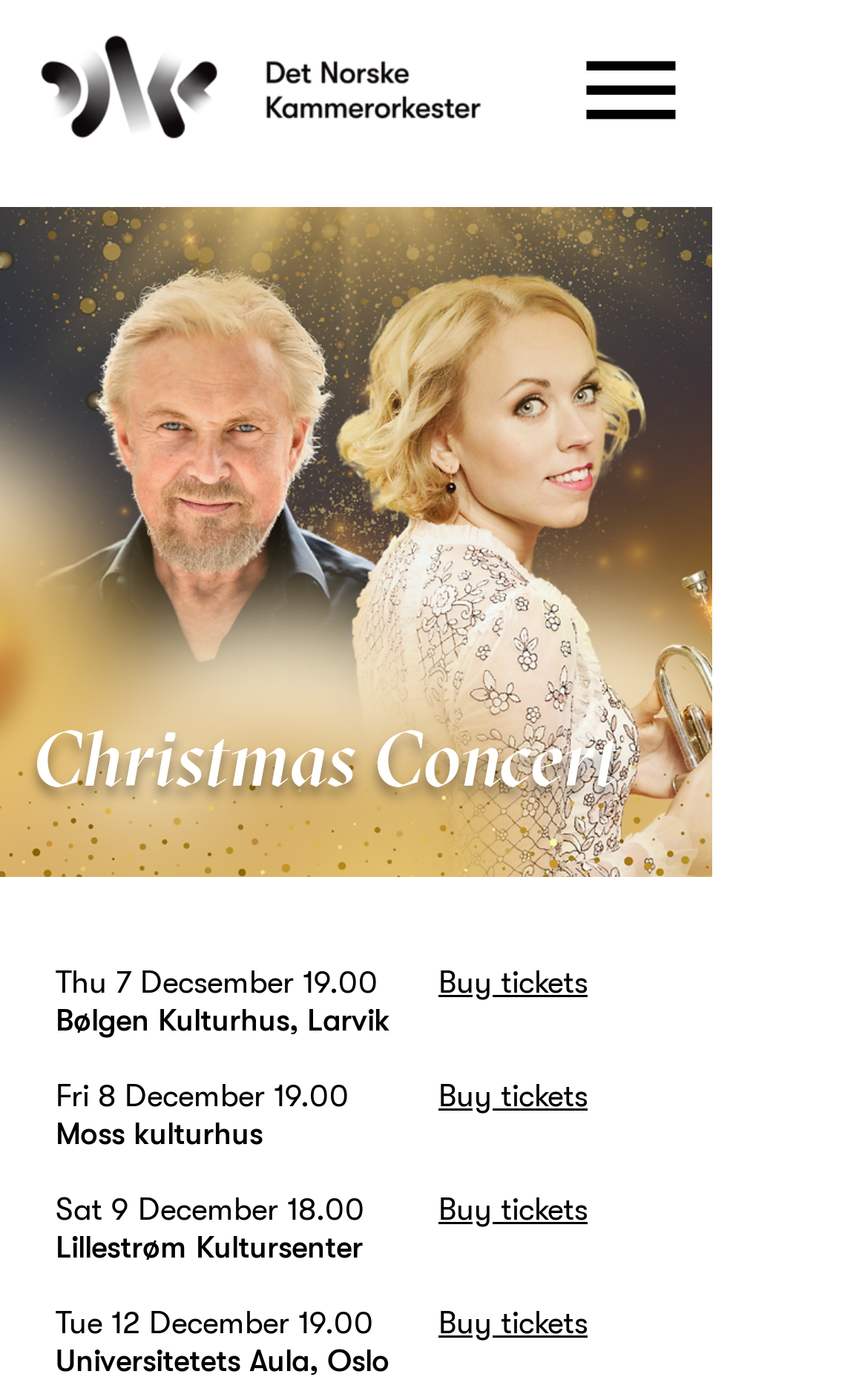Examine the screenshot and answer the question in as much detail as possible: What is the name of the concert?

The name of the concert can be found in the heading element on the webpage, which is 'Christmas Concert'.